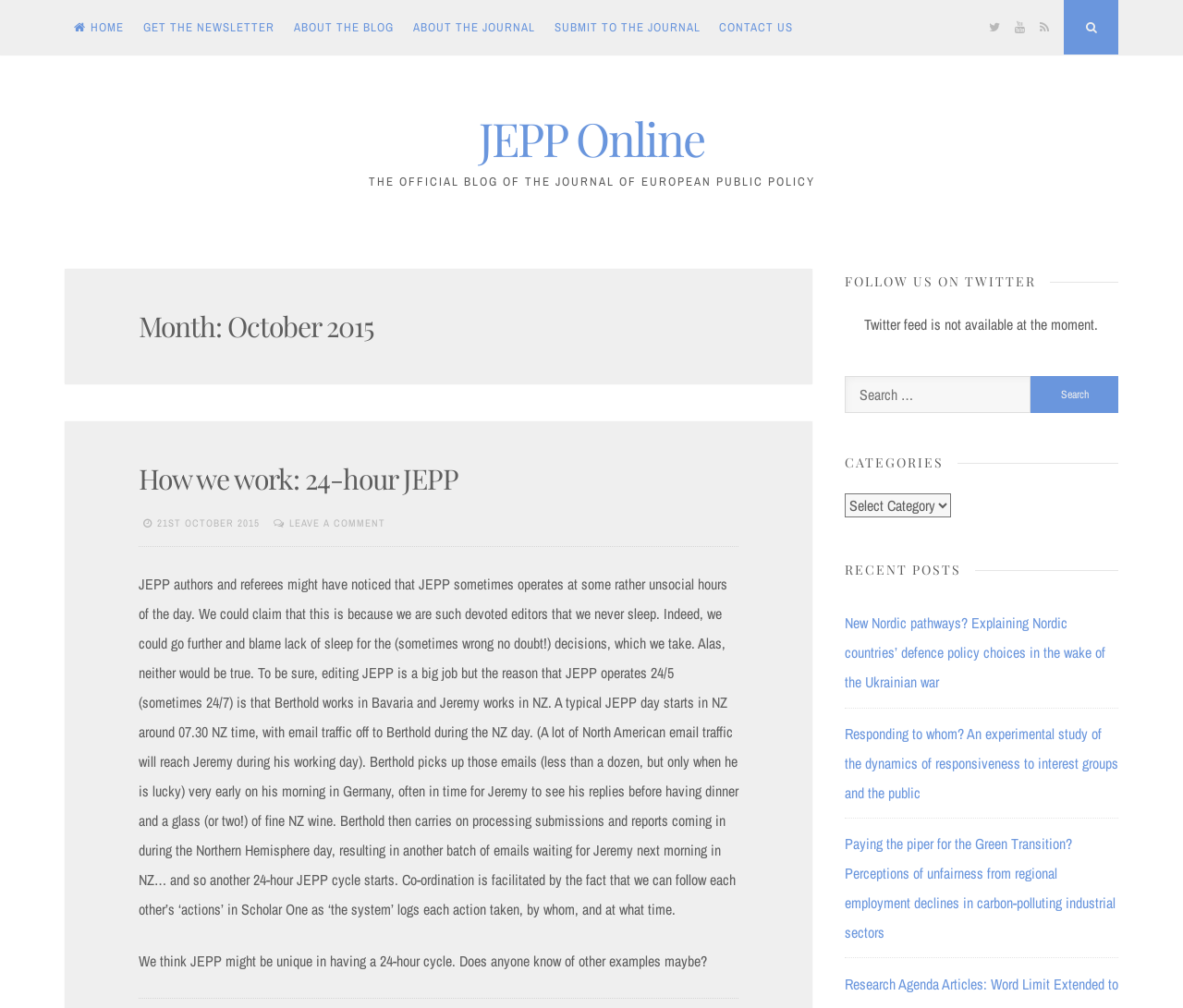Please determine the bounding box coordinates of the element's region to click in order to carry out the following instruction: "Search for a keyword". The coordinates should be four float numbers between 0 and 1, i.e., [left, top, right, bottom].

[0.926, 0.02, 0.954, 0.032]